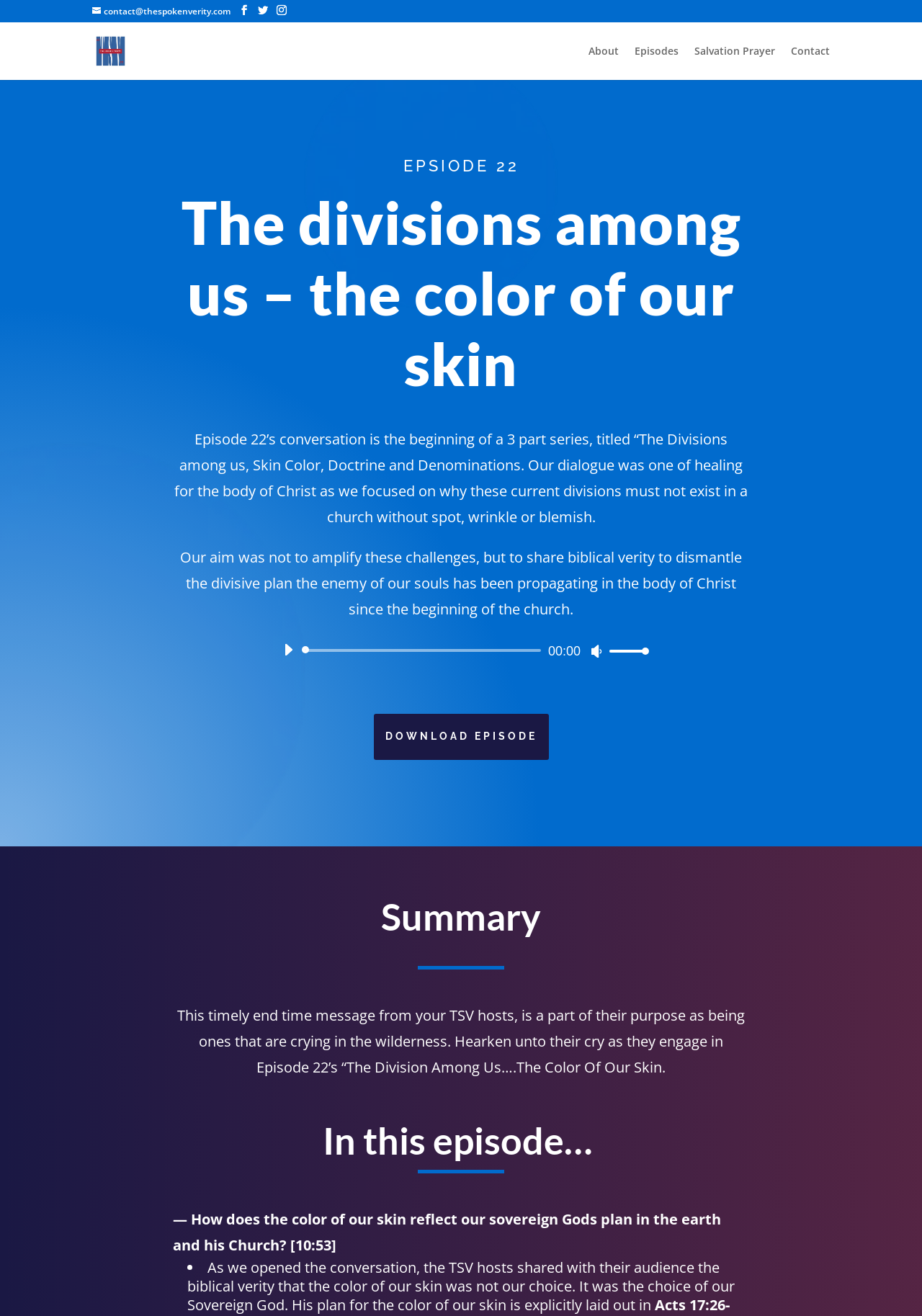Convey a detailed summary of the webpage, mentioning all key elements.

The webpage appears to be a podcast episode page from "The Spoken Verity" website. At the top, there are several social media links and a contact email link, followed by a logo and a navigation menu with links to "About", "Episodes", "Salvation Prayer", and "Contact".

Below the navigation menu, there is a heading "EPSIODE 22" and a subheading "The divisions among us – the color of our skin". This is followed by a brief description of the episode, which is a conversation about healing and unity in the body of Christ, focusing on why divisions based on skin color, doctrine, and denominations should not exist in the church.

To the right of the description, there is an audio player with play, mute, and volume controls, as well as a time slider. Below the audio player, there is a link to download episode 5.

Further down the page, there are three sections: "Summary", "In this episode…", and a list of bullet points. The "Summary" section provides a brief overview of the episode, while "In this episode…" introduces the topics discussed in the episode. The bullet points list specific questions and topics addressed in the episode, such as how the color of our skin reflects God's plan in the earth and his Church.